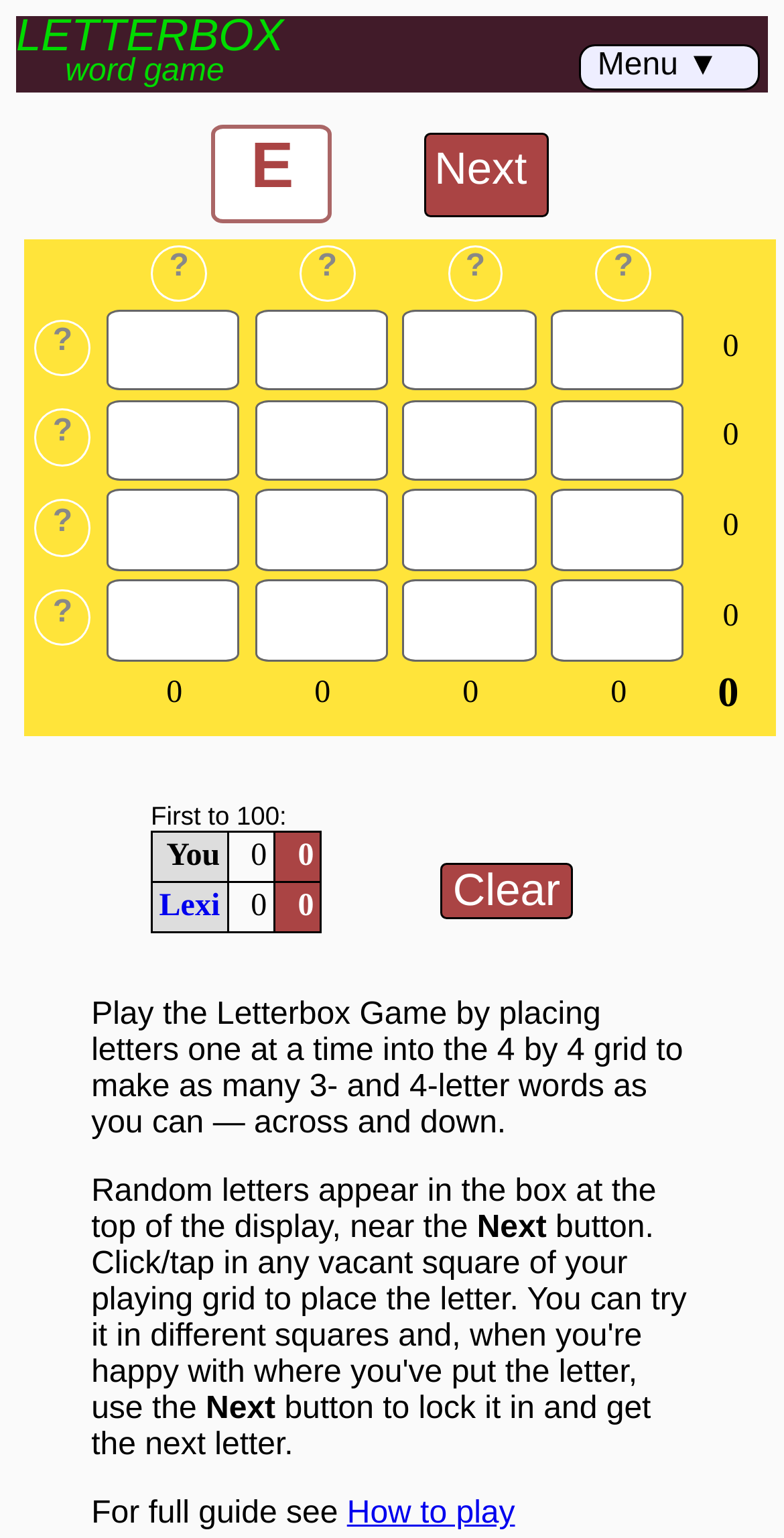Based on the image, provide a detailed and complete answer to the question: 
What is the current score?

I determined the current score by looking at the table with the headers 'You' and 'Lexi', and seeing that both scores are 0.